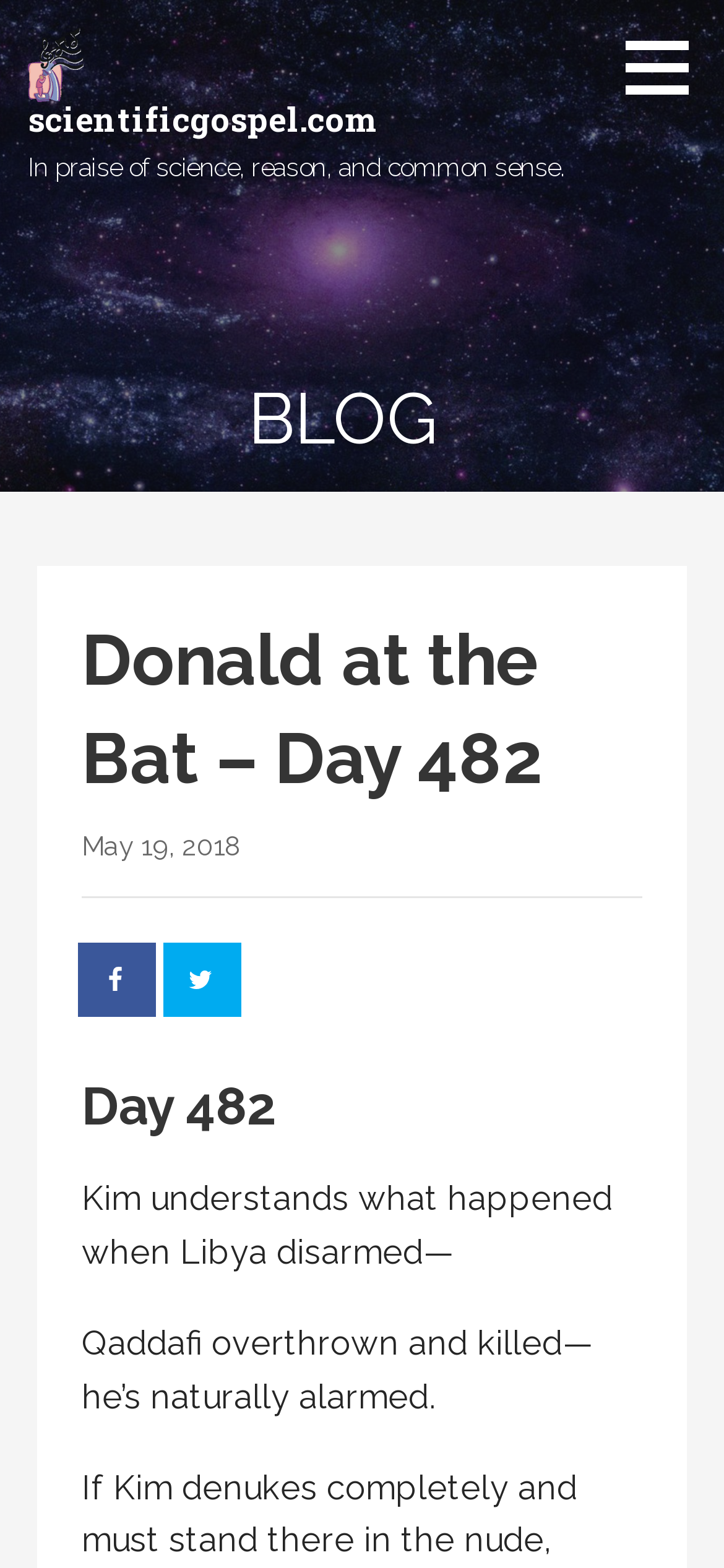What is the topic of the blog post?
Based on the image, please offer an in-depth response to the question.

The topic of the blog post can be inferred from the StaticText elements with the texts 'Kim understands what happened when Libya disarmed—', 'Qaddafi overthrown and killed—he’s naturally alarmed.', and 'If Kim denukes completely and must stand there in the nude,' which suggest that the blog post is discussing Kim and Libya.